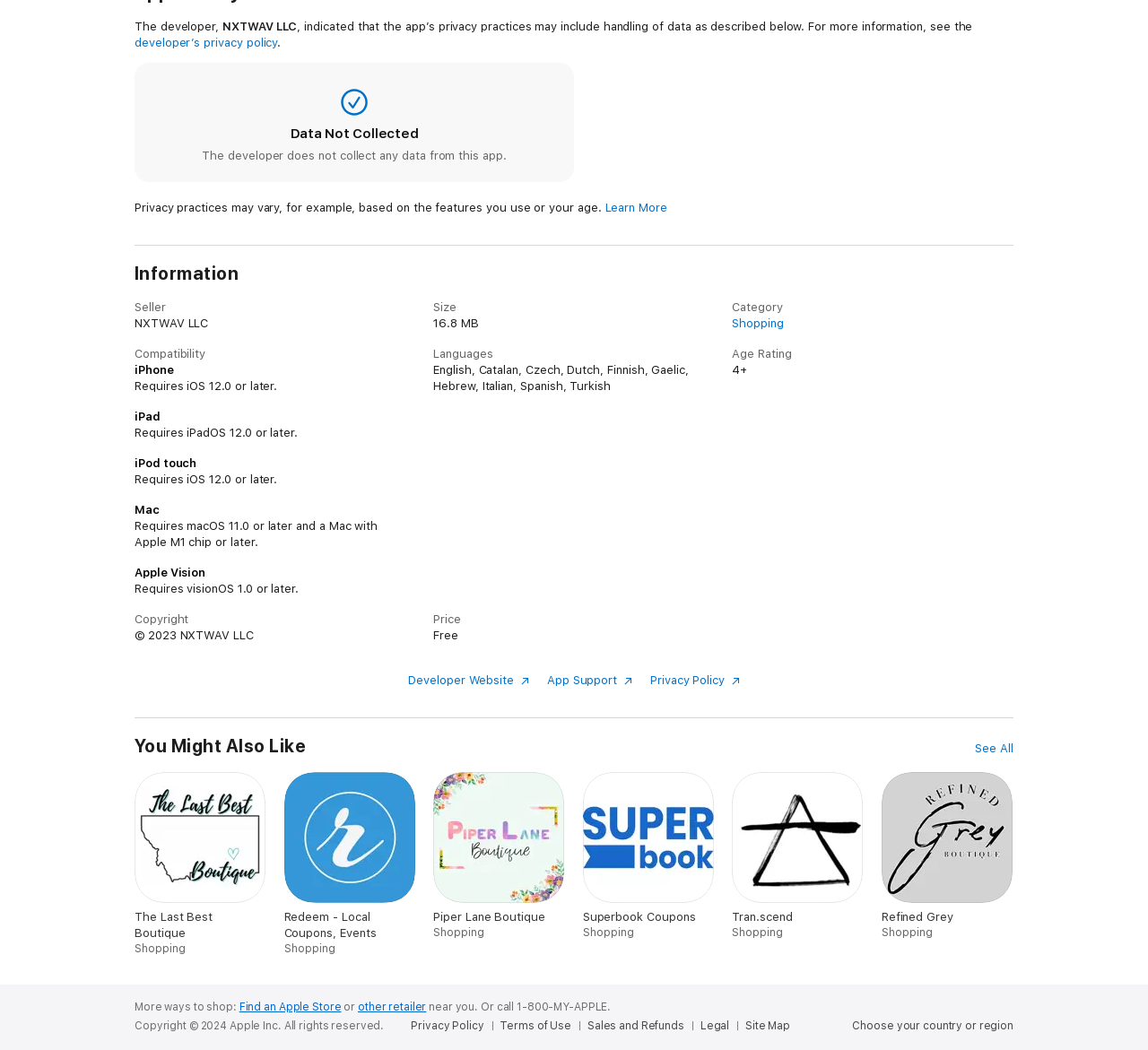Extract the bounding box for the UI element that matches this description: "Tran.scend Shopping".

[0.638, 0.735, 0.753, 0.895]